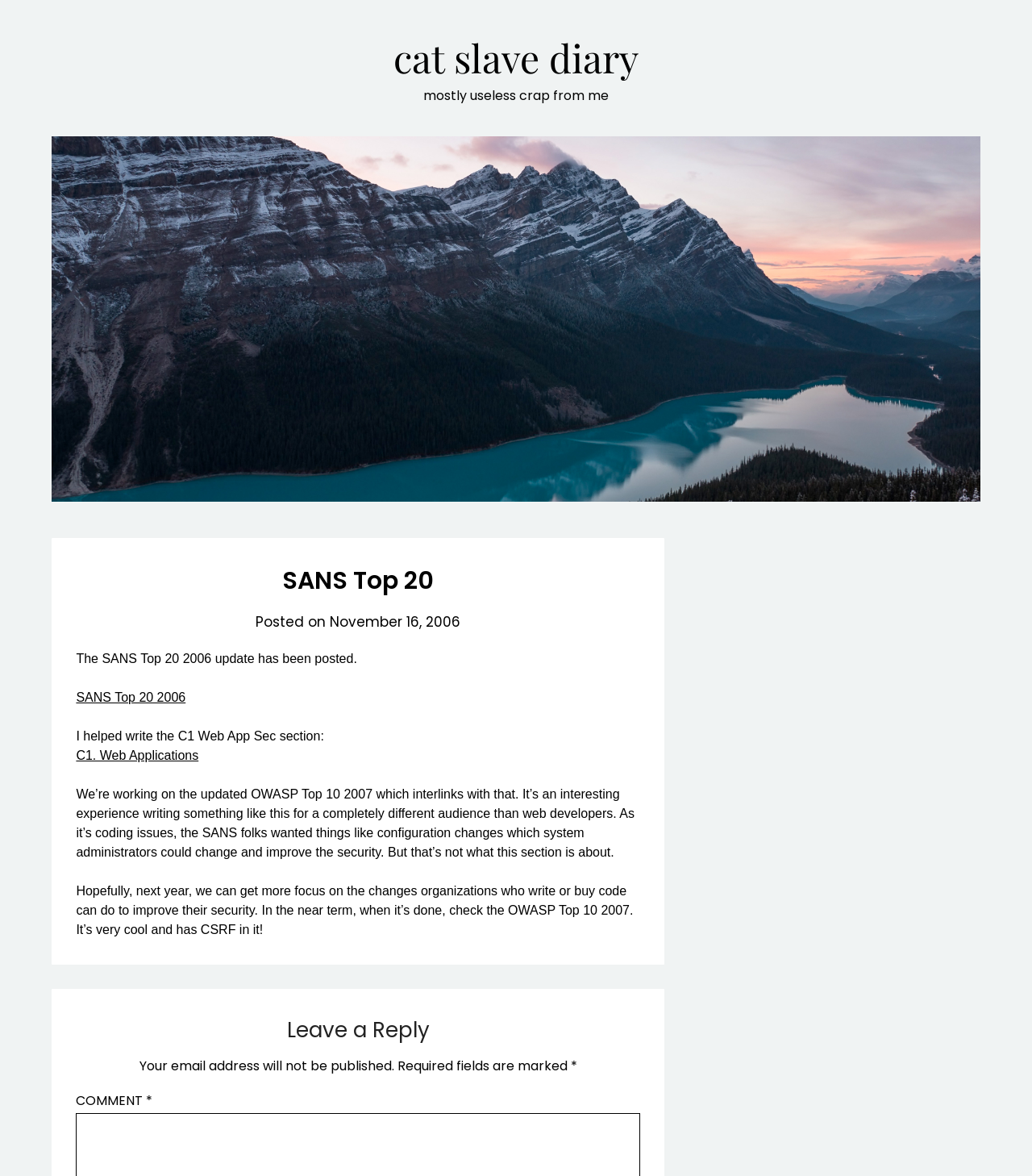What is the title of the article?
Look at the image and construct a detailed response to the question.

The title of the article can be found in the heading element with the text 'SANS Top 20' which is located inside the article section.